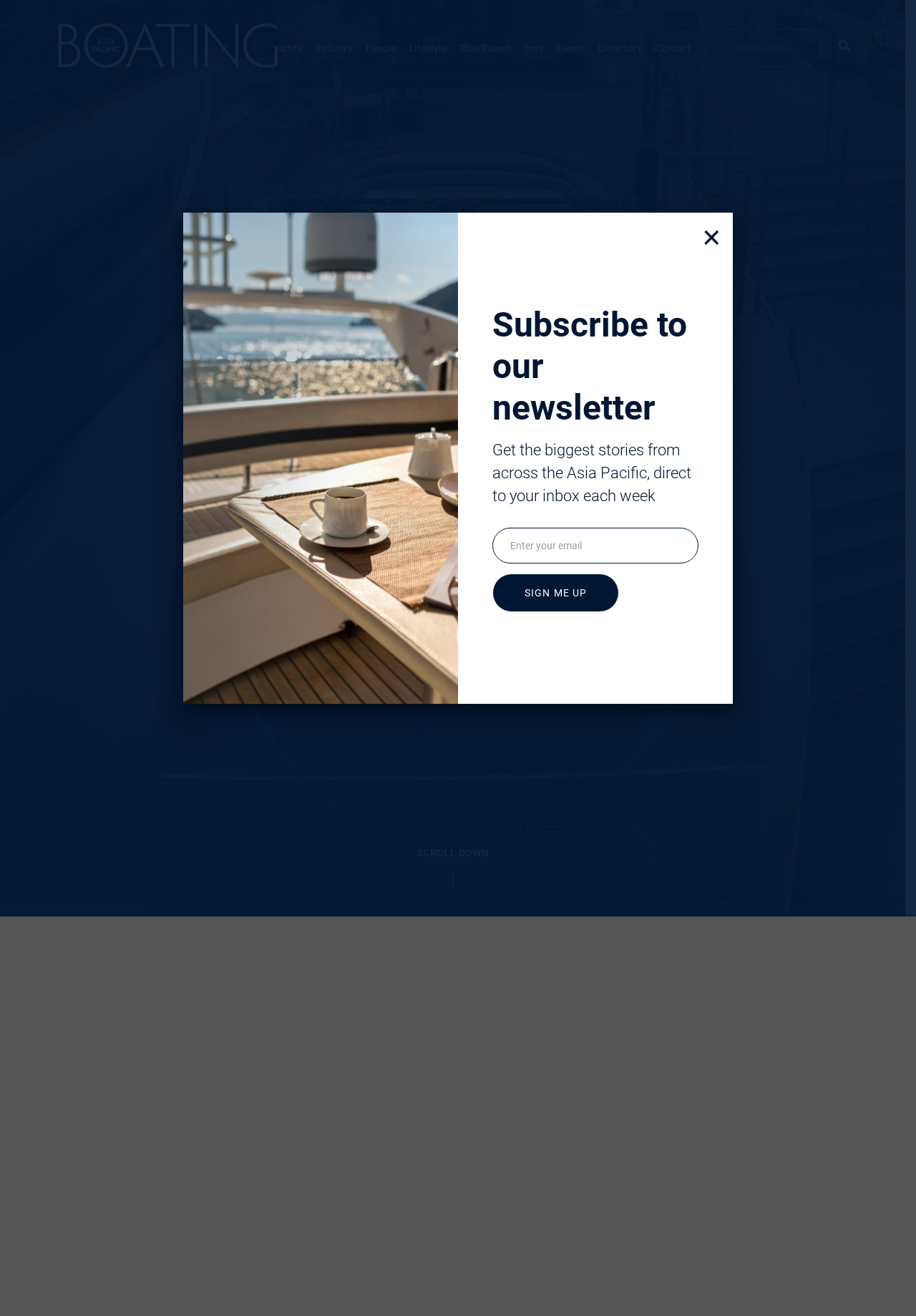Please determine the heading text of this webpage.

Riva Reveals Its First Electric Boat